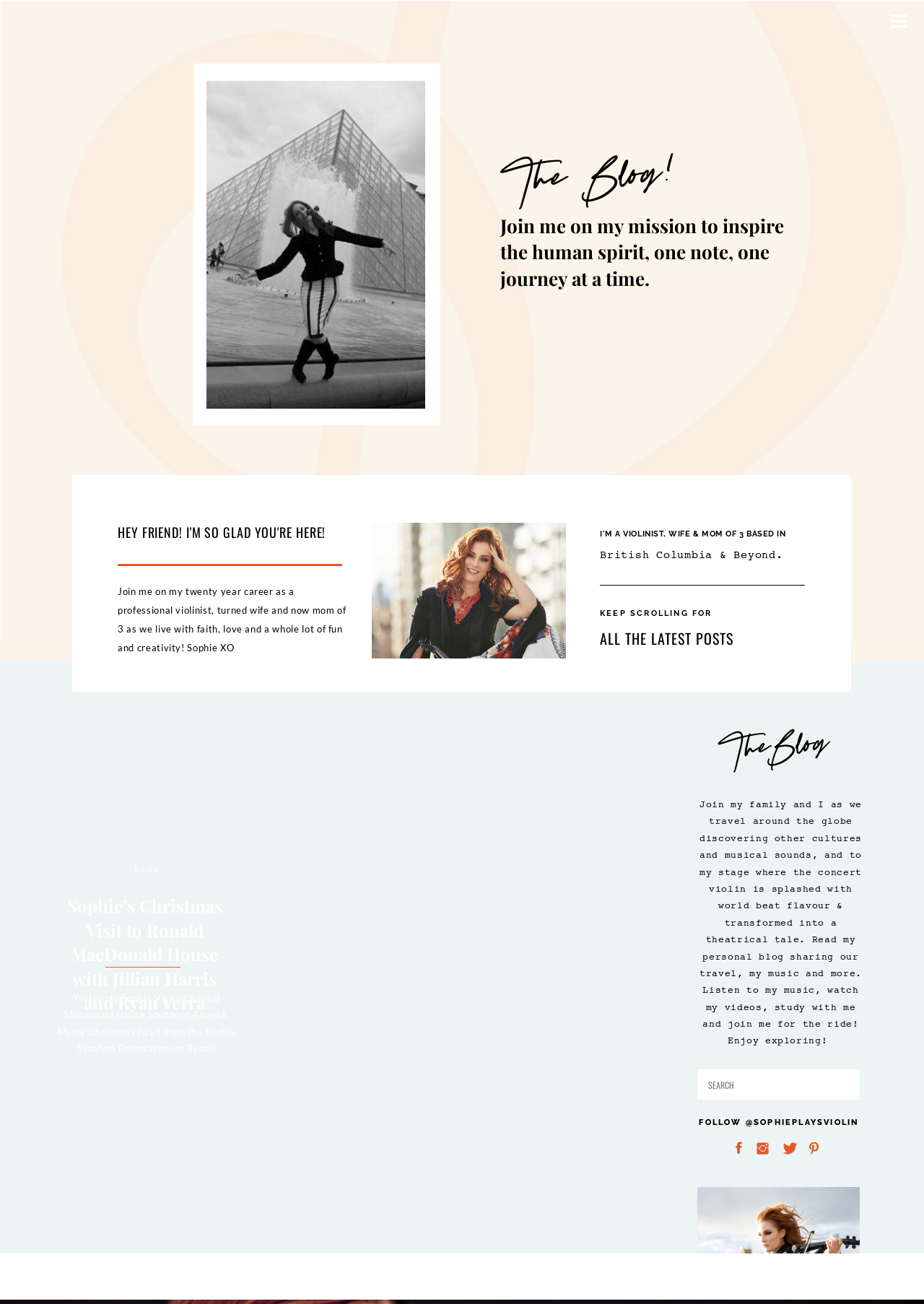What is the purpose of the search bar?
From the image, respond using a single word or phrase.

To search the blog